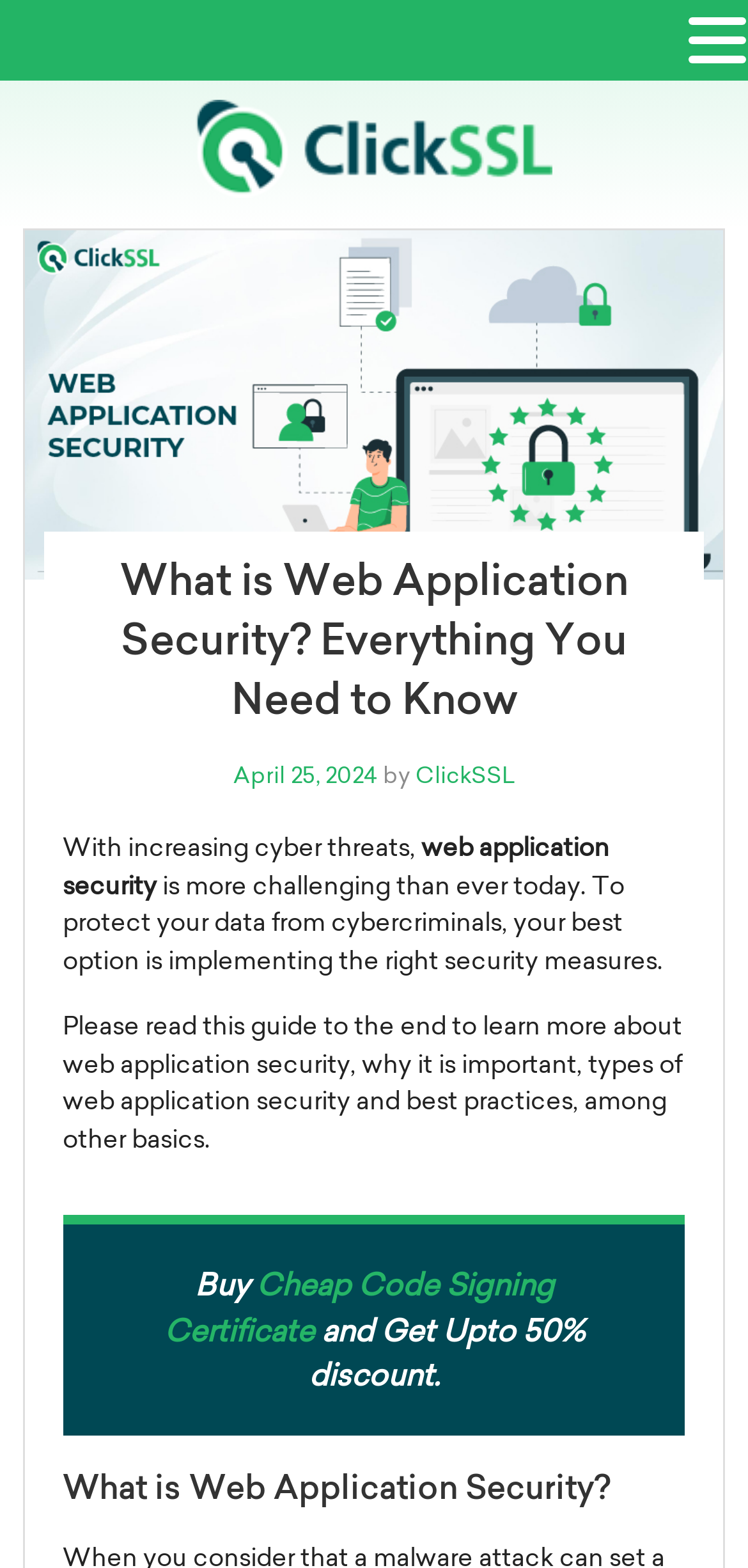By analyzing the image, answer the following question with a detailed response: What is the purpose of the article?

I found the purpose of the article by looking at the text 'Please read this guide to the end to learn more about web application security...' which indicates that the article is meant to educate readers about web application security.